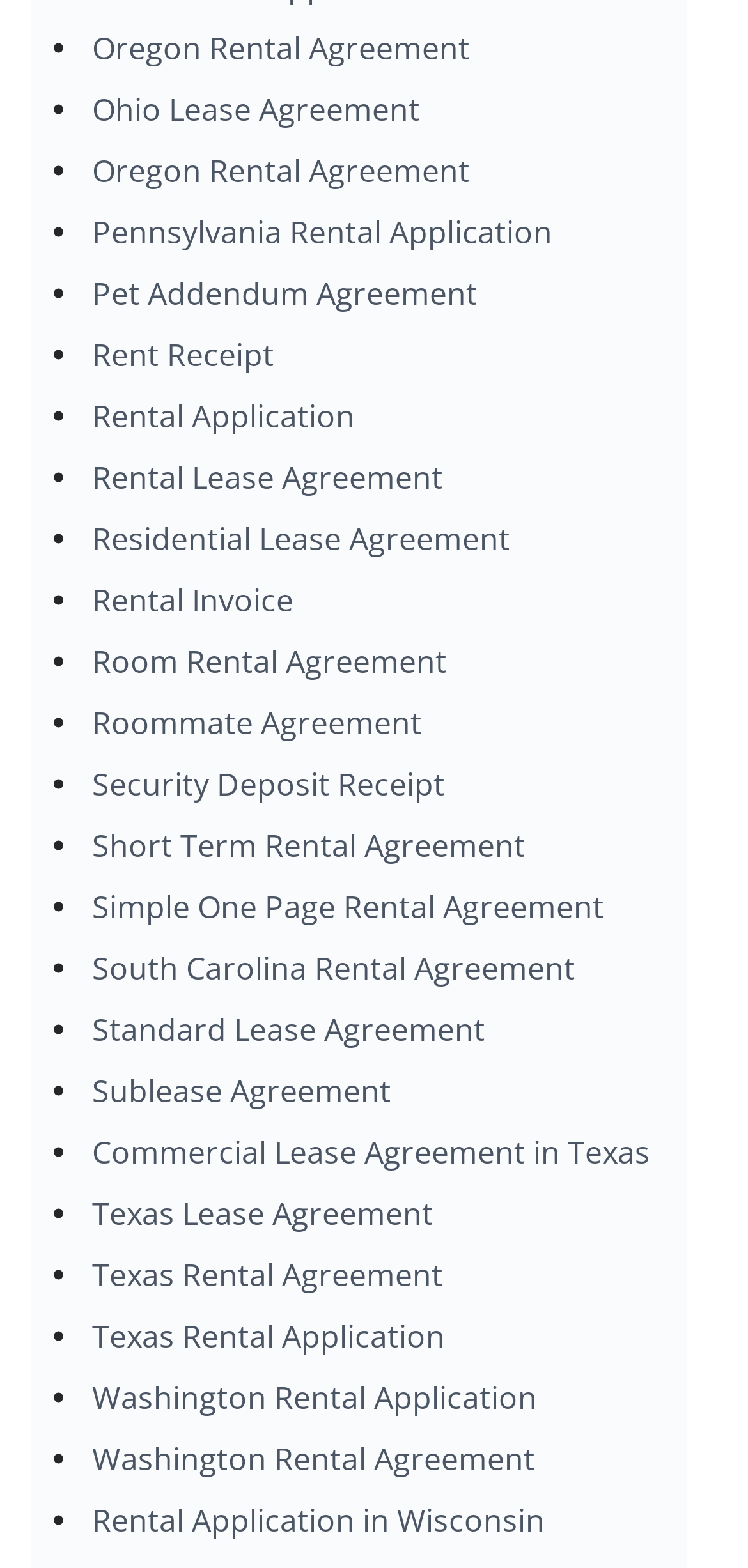How many rental agreement links are there?
Look at the image and answer with only one word or phrase.

33